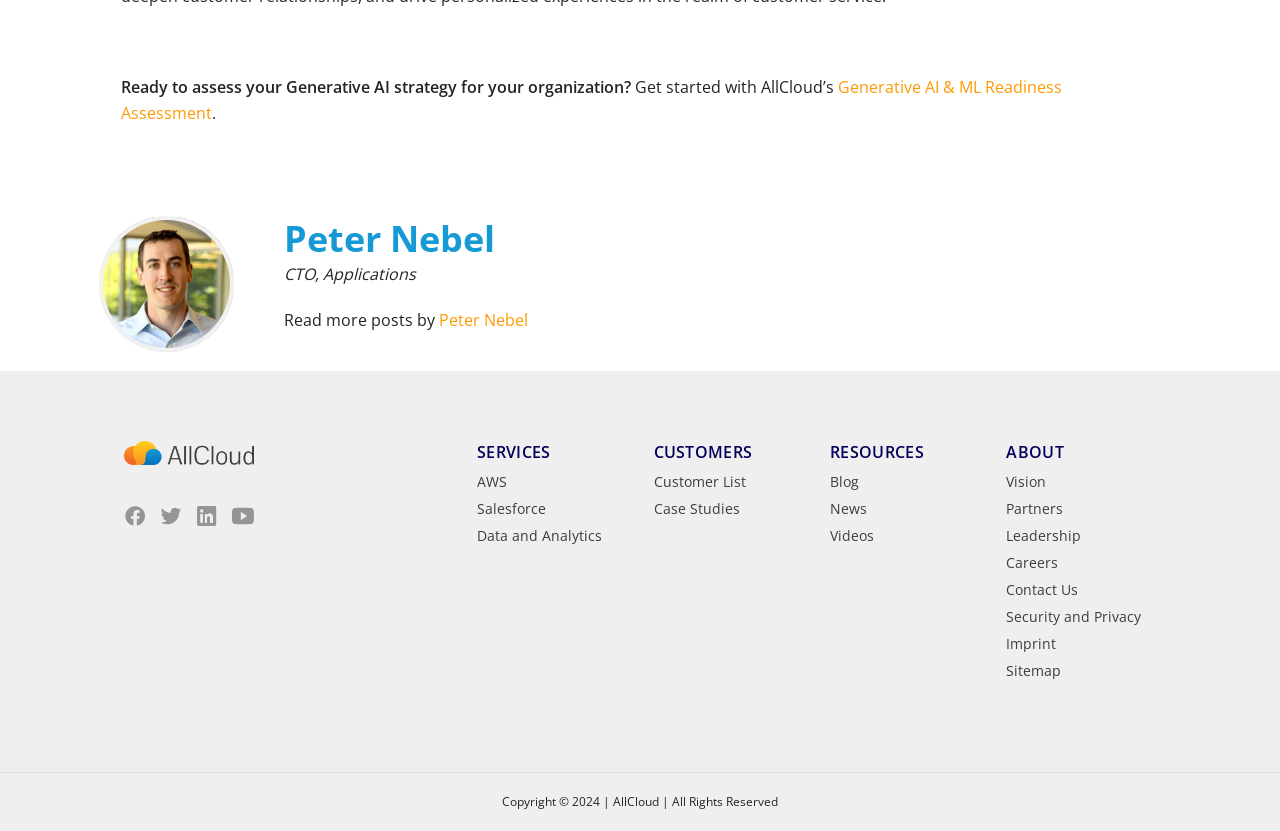Find the bounding box coordinates of the element you need to click on to perform this action: 'View Generative AI & ML Readiness Assessment'. The coordinates should be represented by four float values between 0 and 1, in the format [left, top, right, bottom].

[0.094, 0.092, 0.829, 0.149]